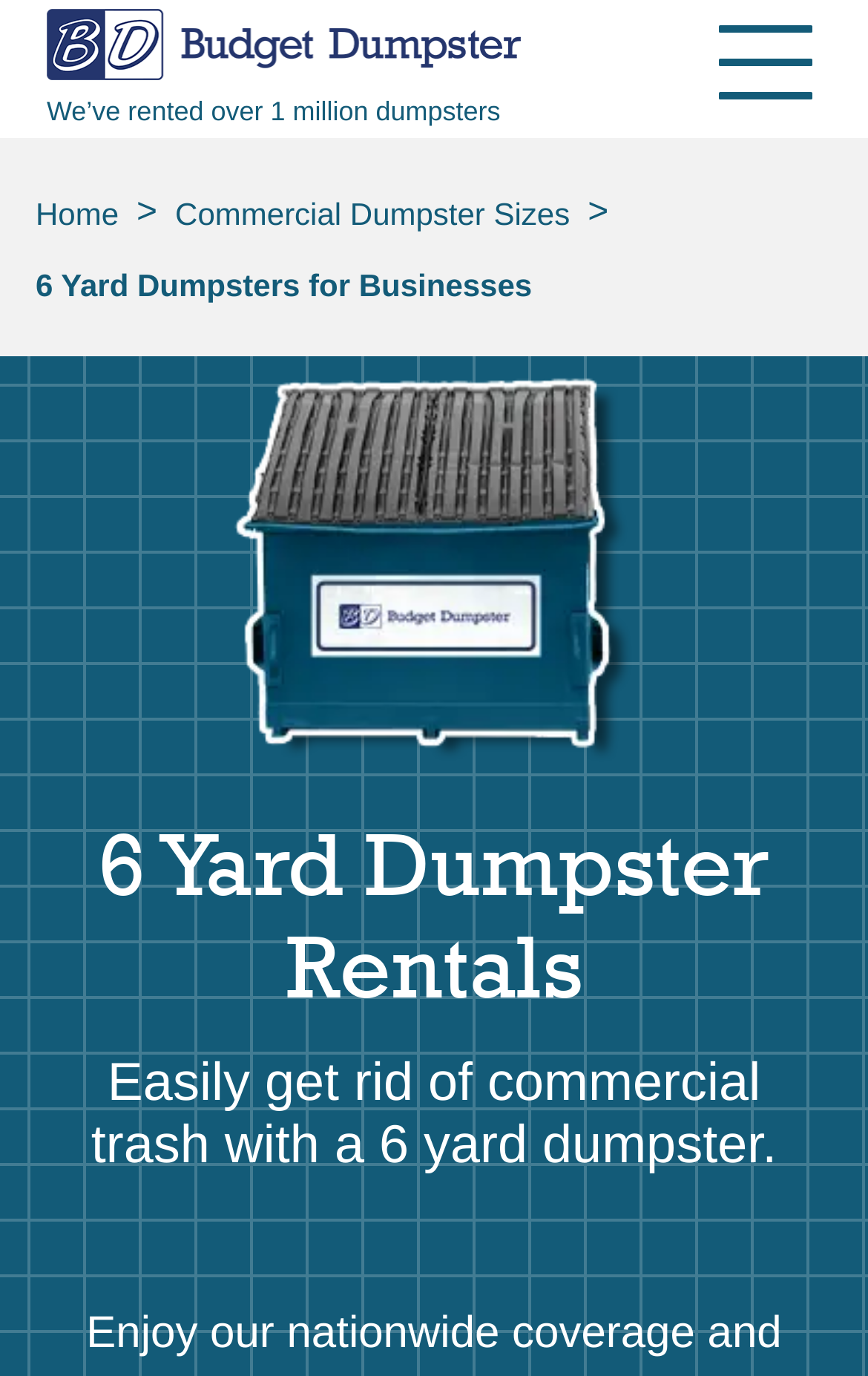Consider the image and give a detailed and elaborate answer to the question: 
What is the purpose of the dumpster?

The webpage has a heading 'Easily get rid of commercial trash with a 6 yard dumpster.', which indicates that the purpose of the dumpster is to get rid of commercial trash.